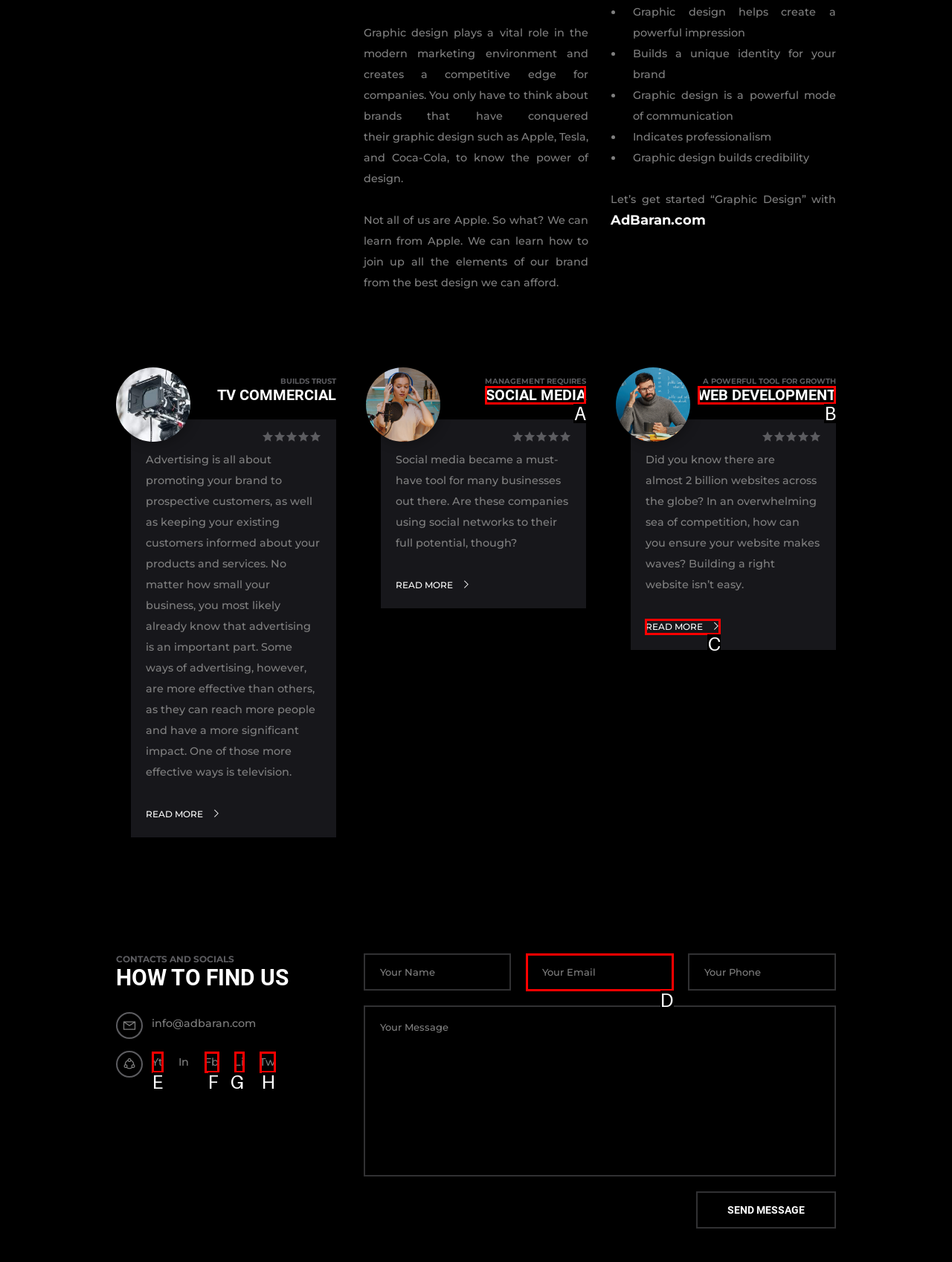Select the appropriate HTML element that needs to be clicked to execute the following task: Click the 'WEB DEVELOPMENT' link. Respond with the letter of the option.

B